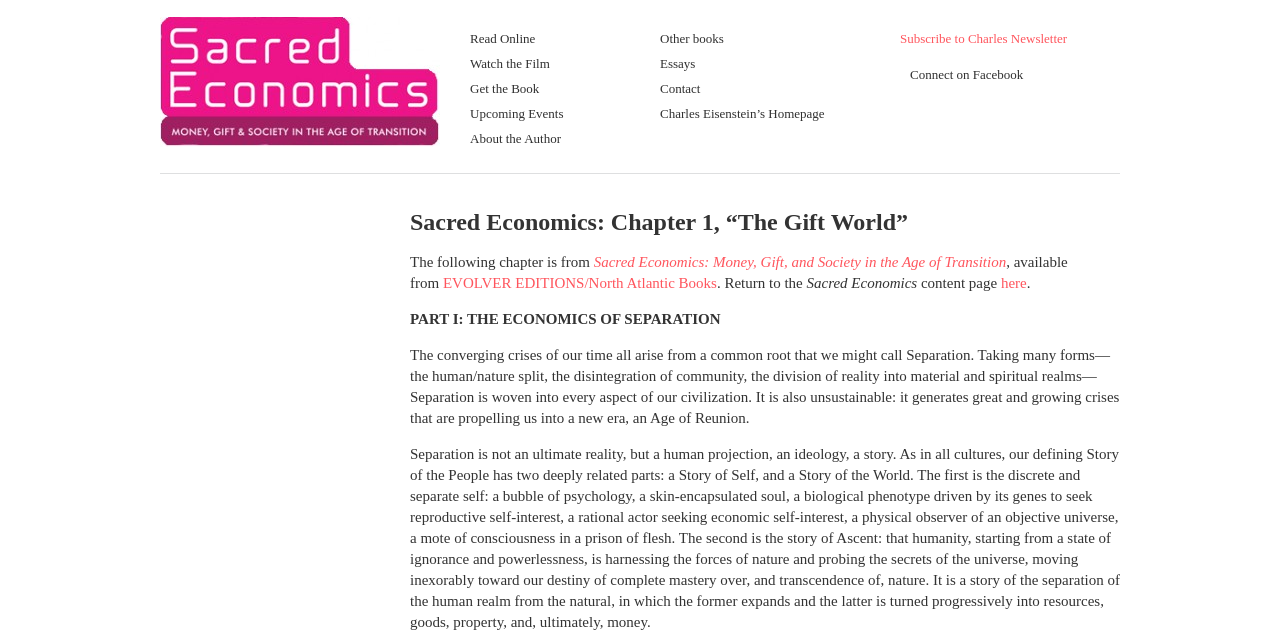Determine the bounding box coordinates of the clickable area required to perform the following instruction: "Subscribe to Charles Eisenstein's newsletter". The coordinates should be represented as four float numbers between 0 and 1: [left, top, right, bottom].

[0.703, 0.048, 0.834, 0.072]